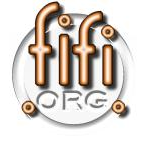What color is the logo's lettering?
Use the information from the image to give a detailed answer to the question.

The logo's lettering is described as 'playful, rounded orange lettering', indicating that the color of the lettering is orange.